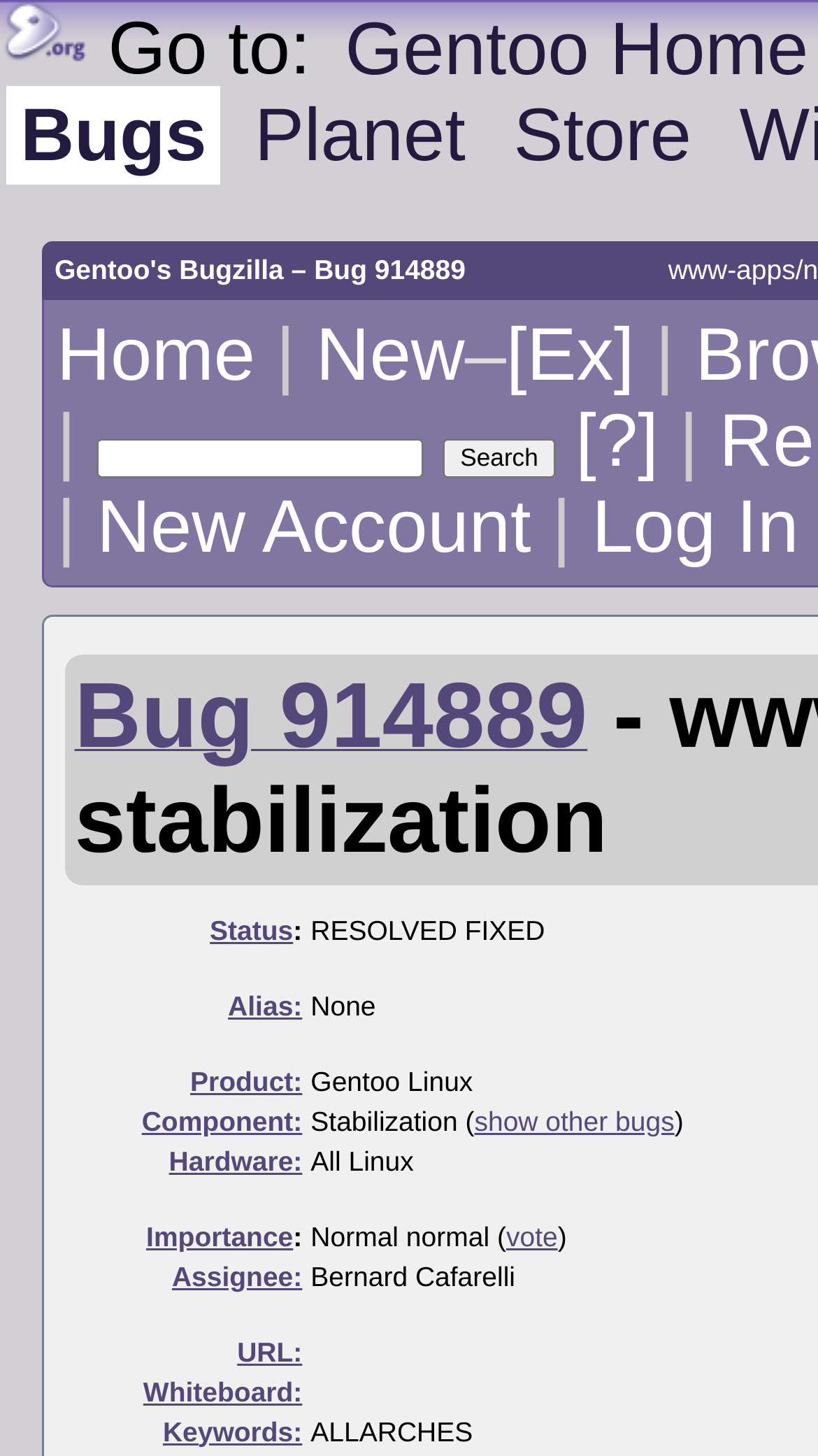Please find the bounding box coordinates (top-left x, top-left y, bottom-right x, bottom-right y) in the screenshot for the UI element described as follows: Log In

[0.723, 0.333, 0.976, 0.39]